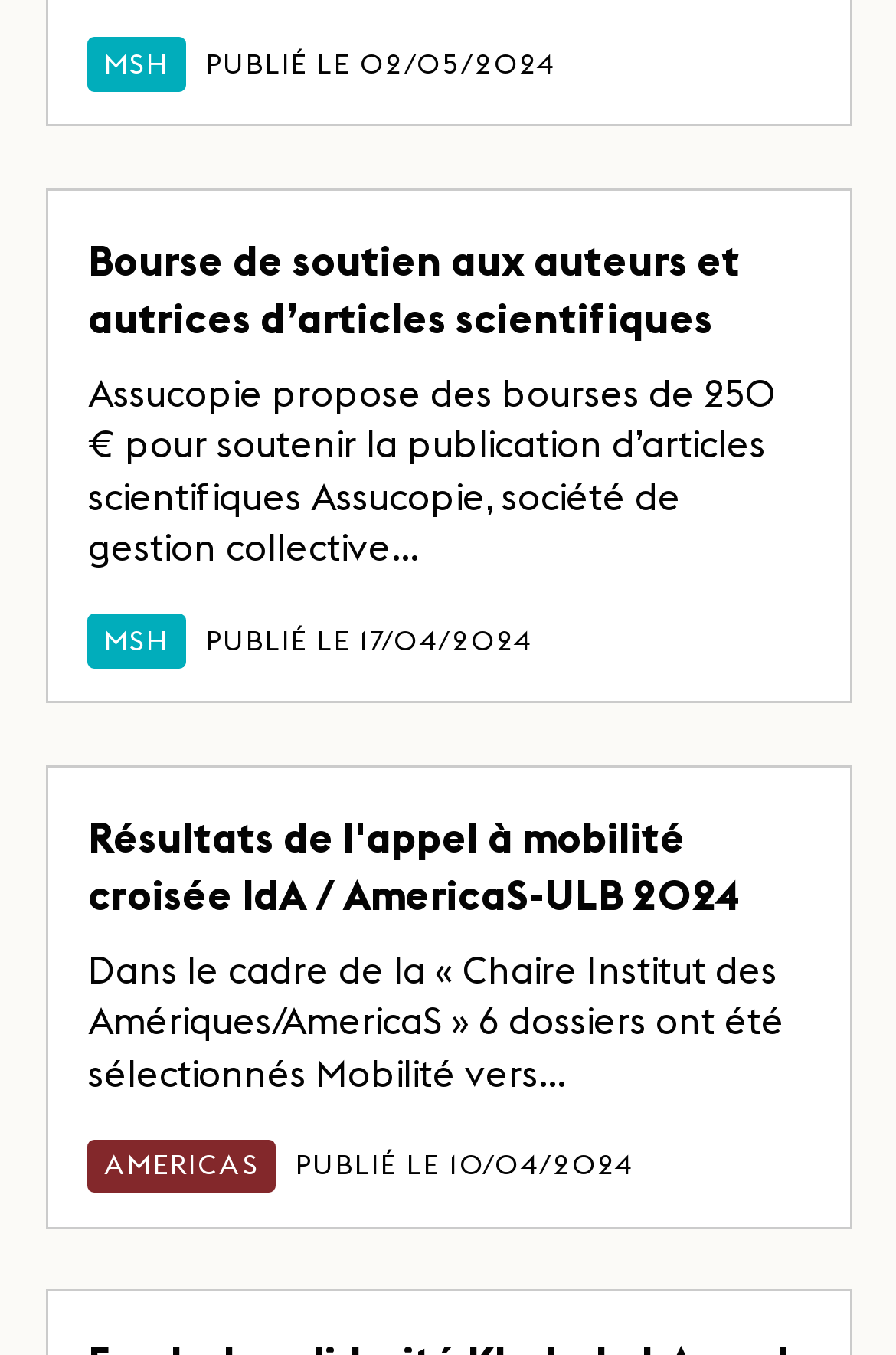Respond to the question below with a single word or phrase: What is the title of the second article?

Résultats de l'appel à mobilité croisée IdA / AmericaS-ULB 2024